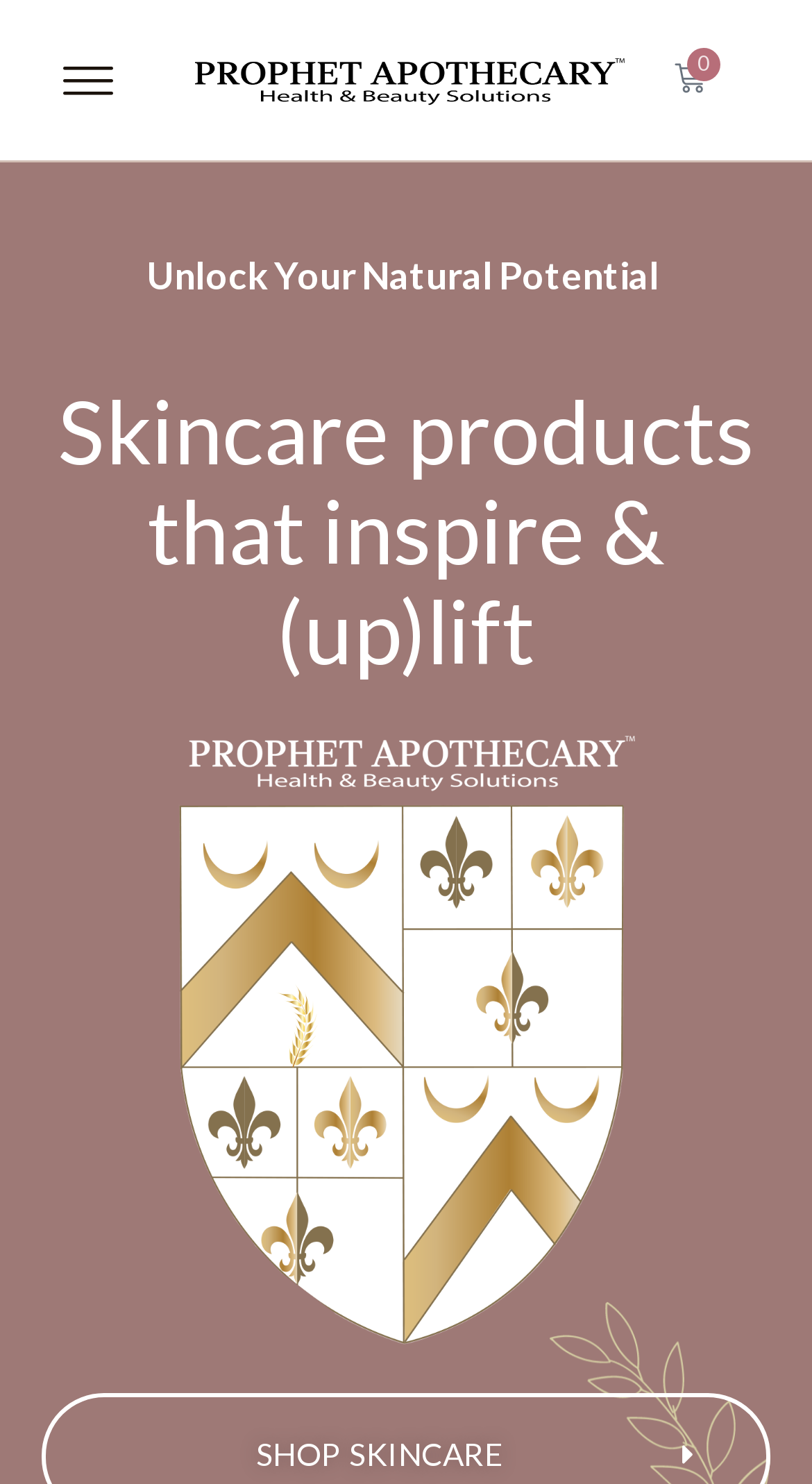What is the headline of the webpage?

Skincare products that inspire & (up)lift